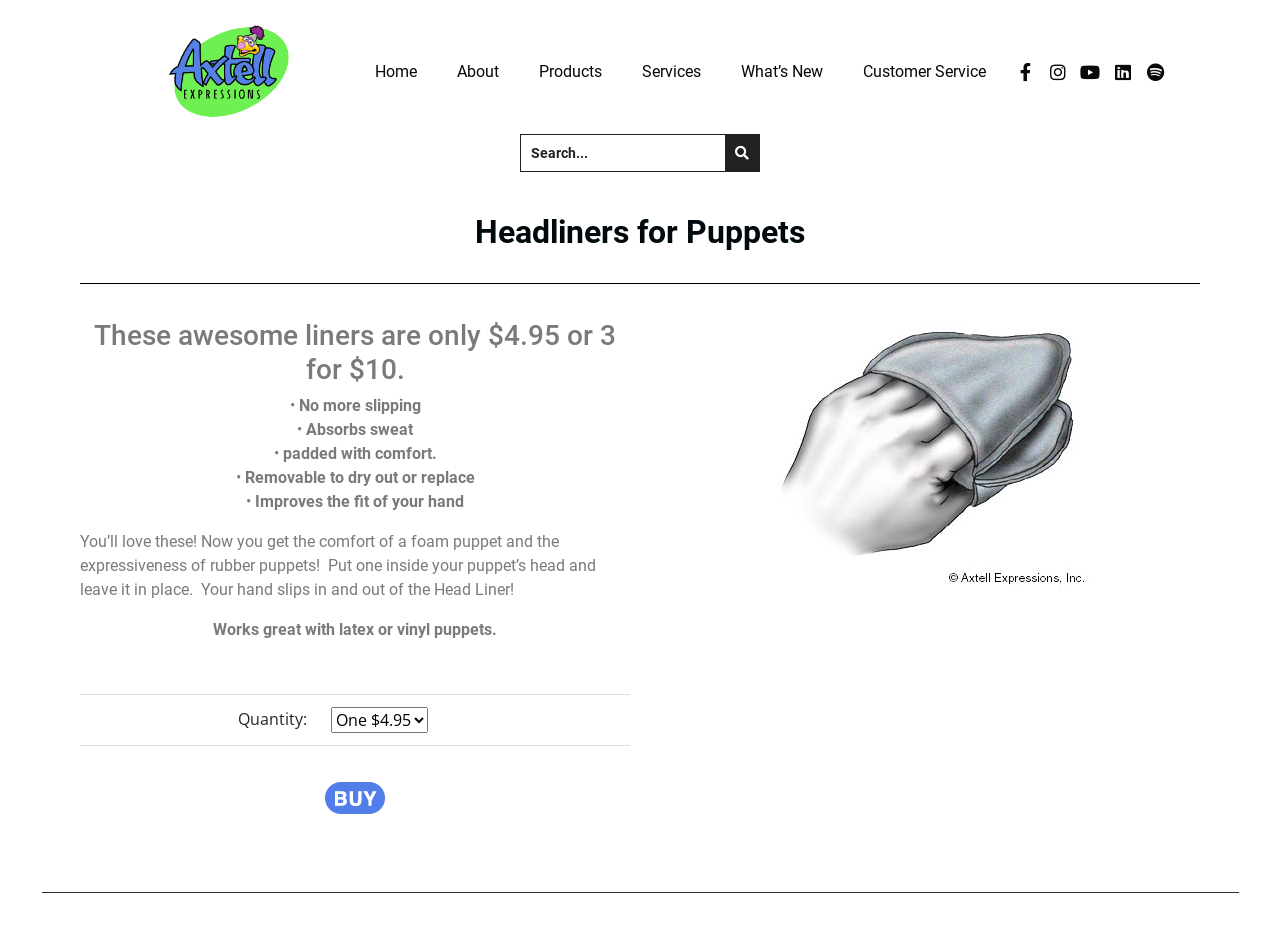From the image, can you give a detailed response to the question below:
What is the discount for buying three Headliners?

The webpage offers a discount for buying three Headliners, which costs $10. This is stated in the text 'These awesome liners are only $4.95 or 3 for $10'.